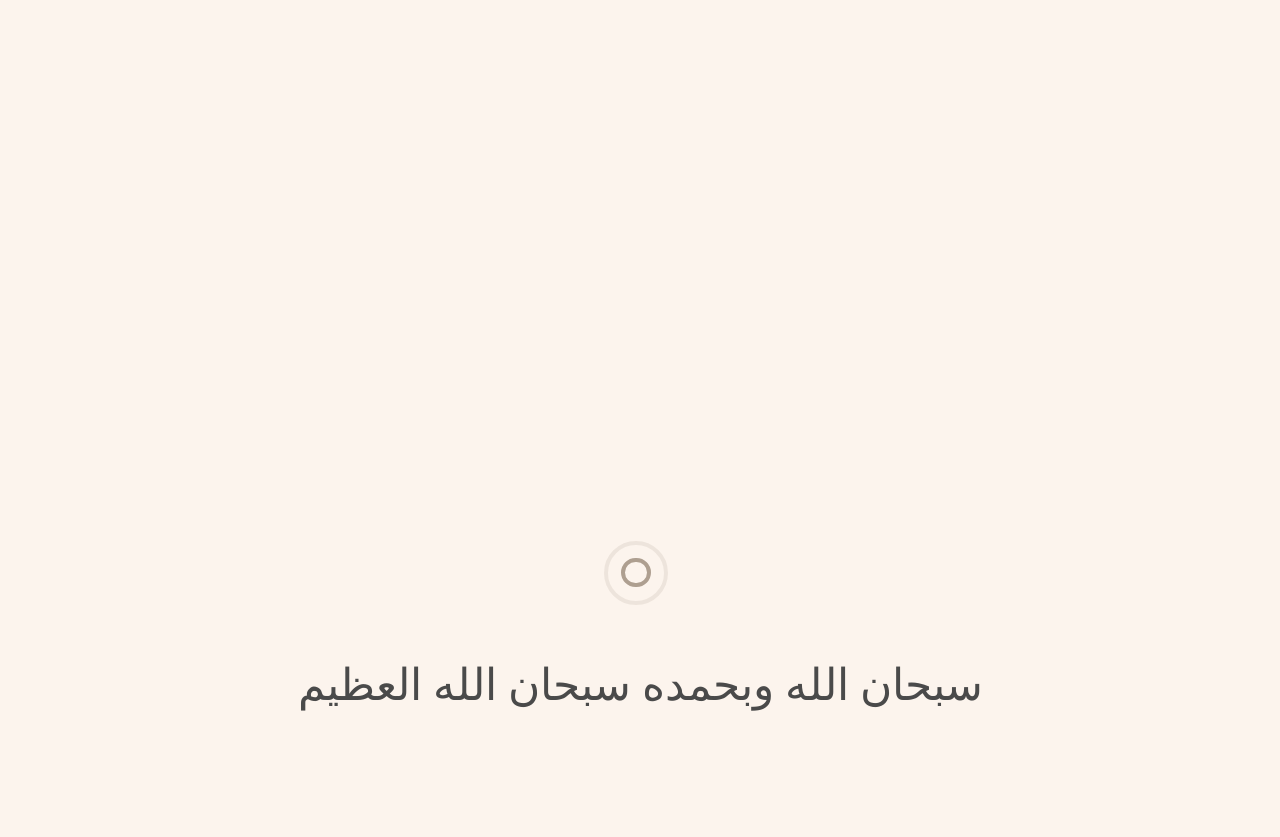Identify the bounding box coordinates of the HTML element based on this description: "aria-label="Insert search query" name="s" placeholder="Search"".

[0.348, 0.437, 0.652, 0.485]